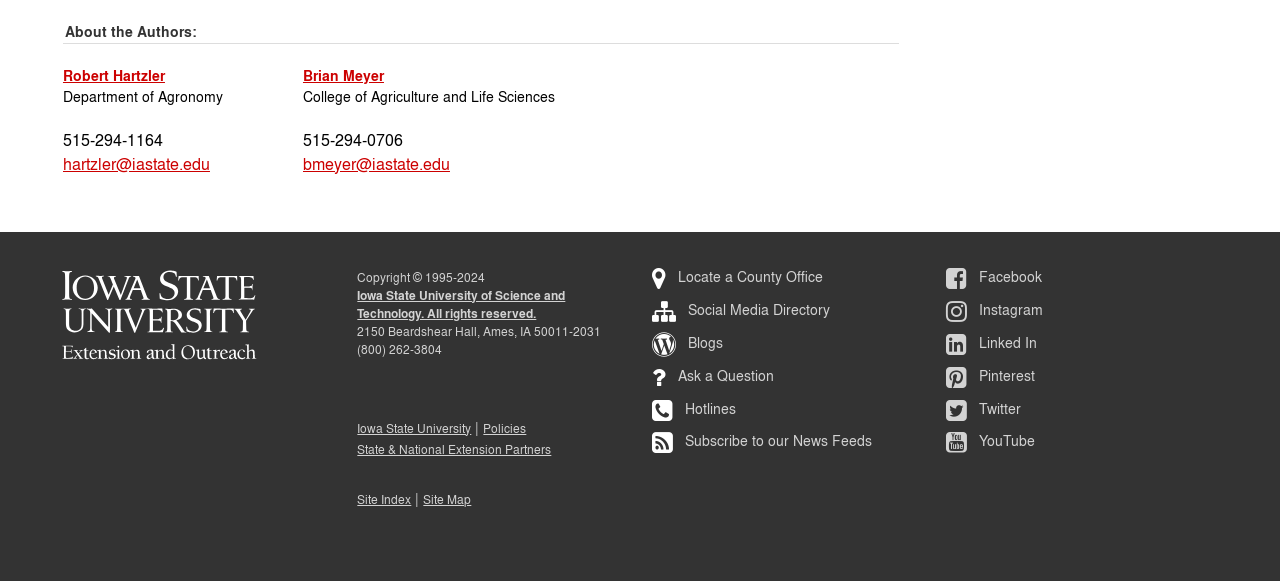Identify the bounding box coordinates necessary to click and complete the given instruction: "Visit Iowa State University Extension and Outreach website".

[0.049, 0.462, 0.205, 0.623]